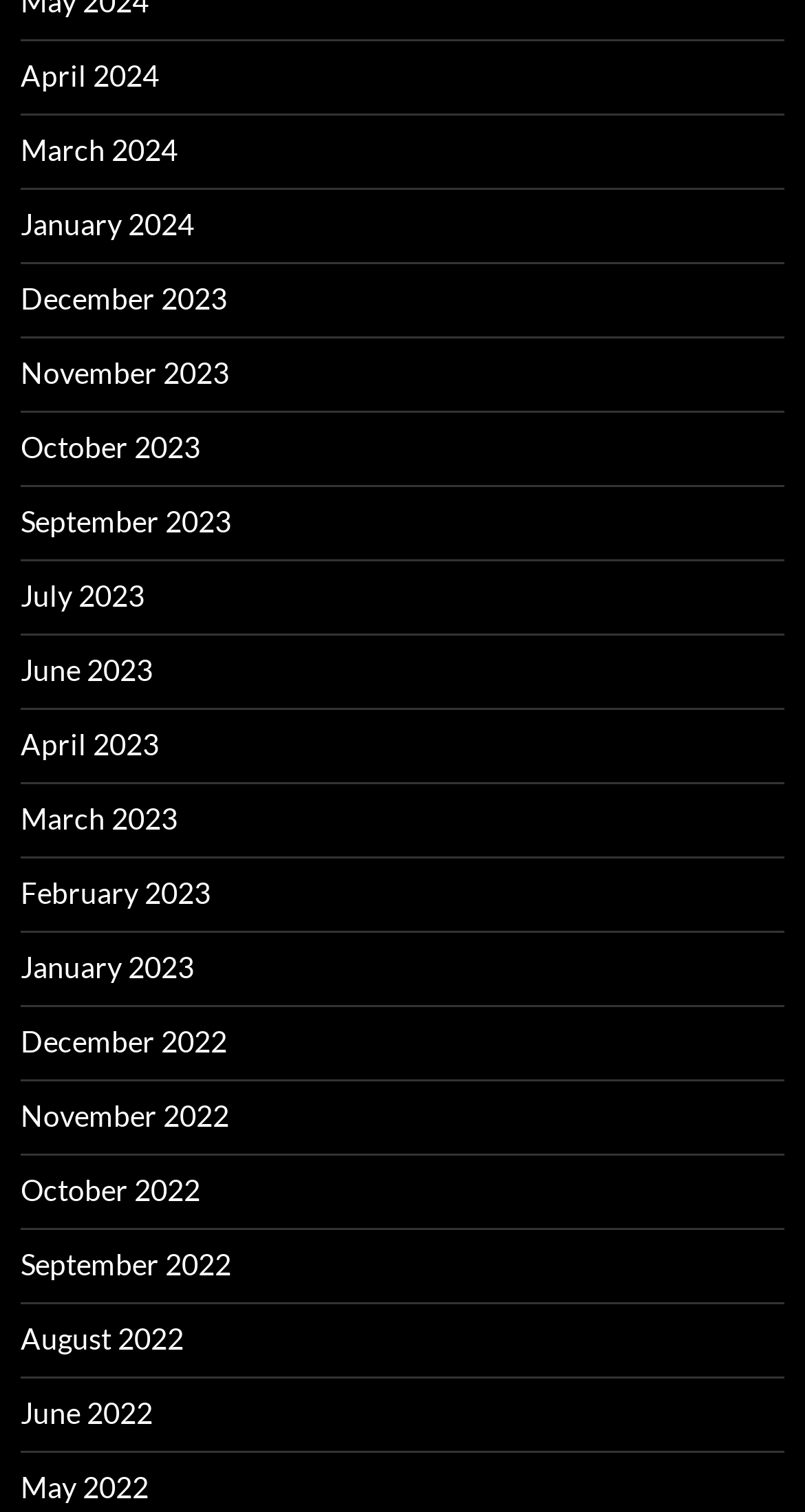Please mark the bounding box coordinates of the area that should be clicked to carry out the instruction: "browse June 2022".

[0.026, 0.923, 0.19, 0.946]